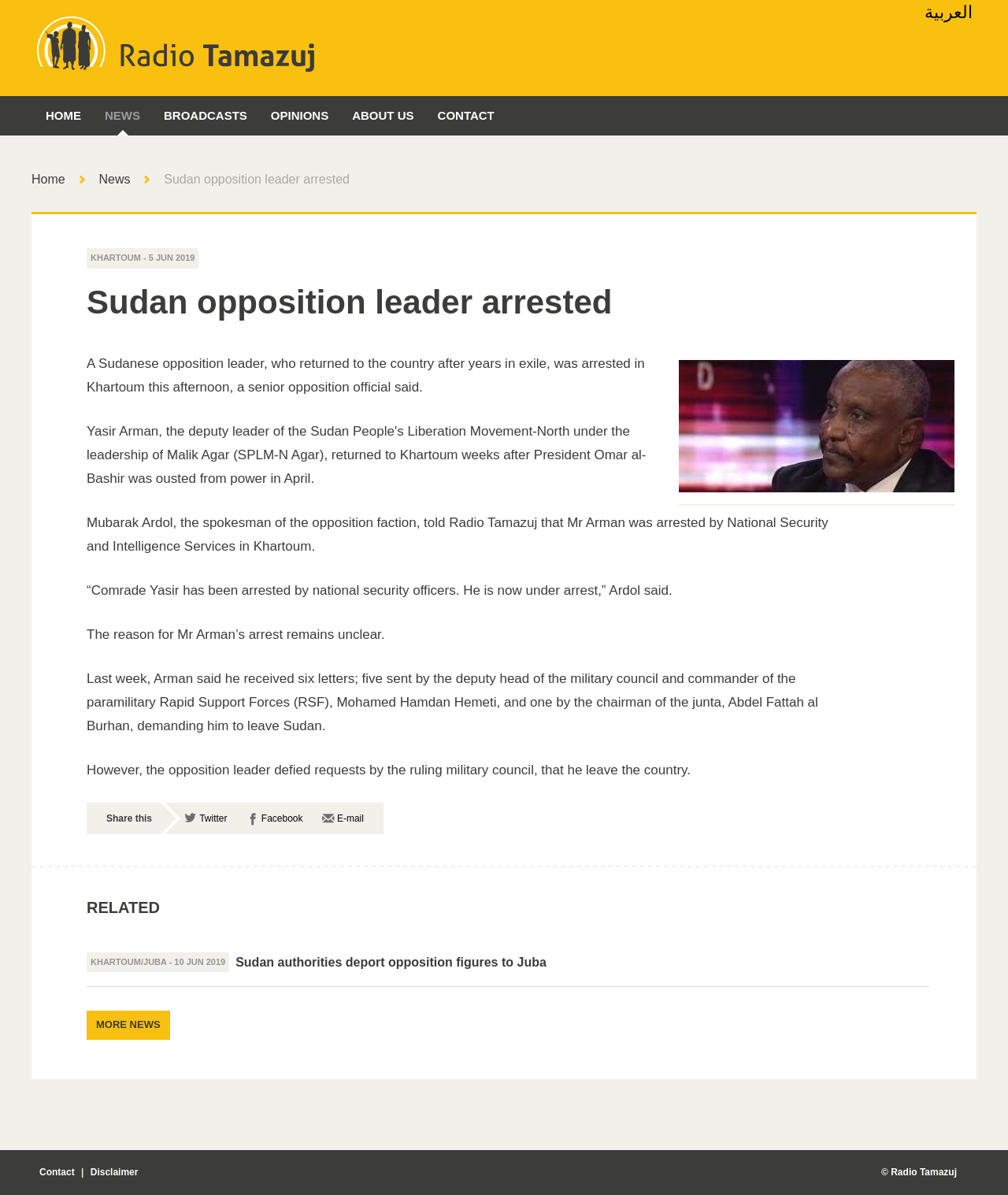Please provide a brief answer to the following inquiry using a single word or phrase:
Where was the Sudanese opposition leader arrested?

Khartoum